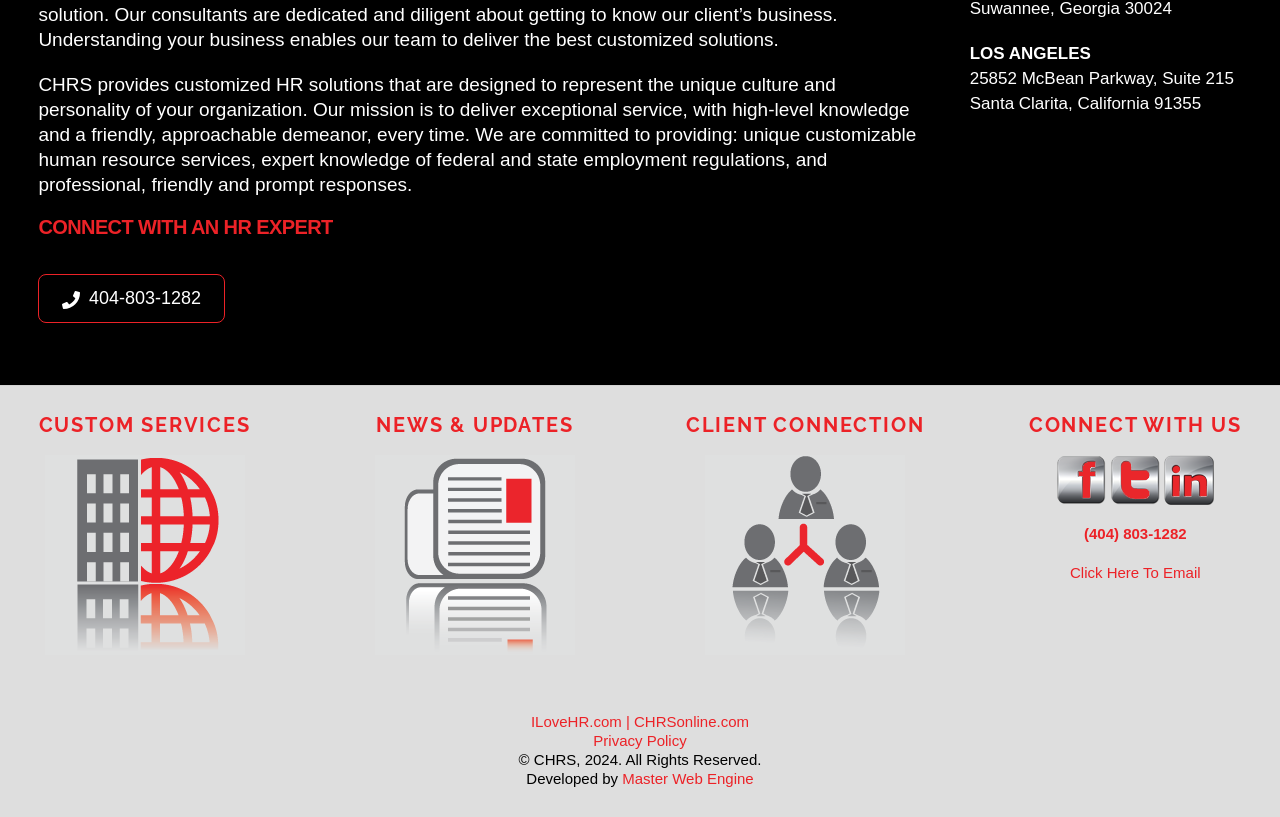Highlight the bounding box coordinates of the element you need to click to perform the following instruction: "Connect with an HR expert."

[0.03, 0.266, 0.727, 0.291]